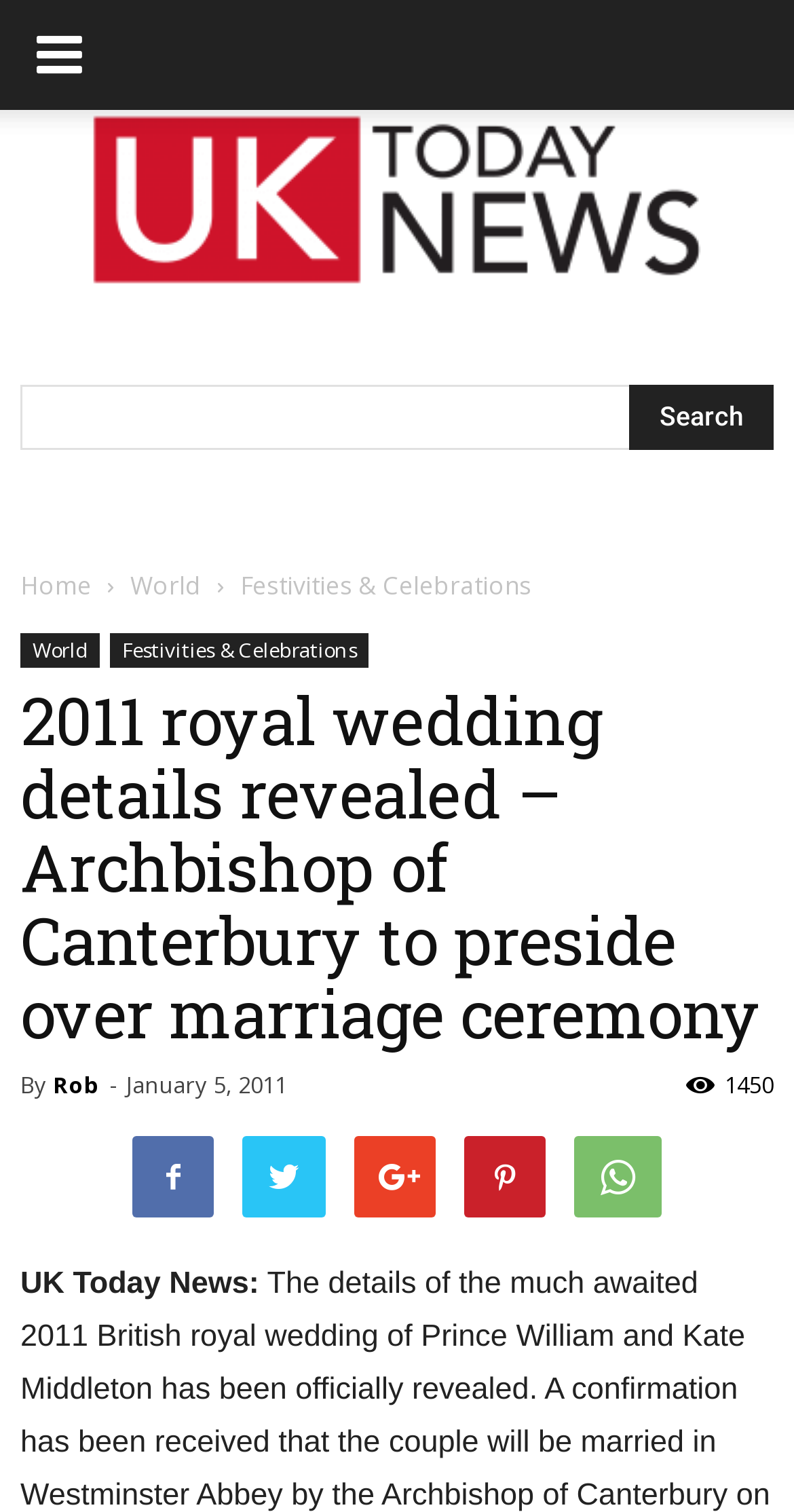Predict the bounding box coordinates for the UI element described as: "Festivities & Celebrations". The coordinates should be four float numbers between 0 and 1, presented as [left, top, right, bottom].

[0.138, 0.419, 0.464, 0.442]